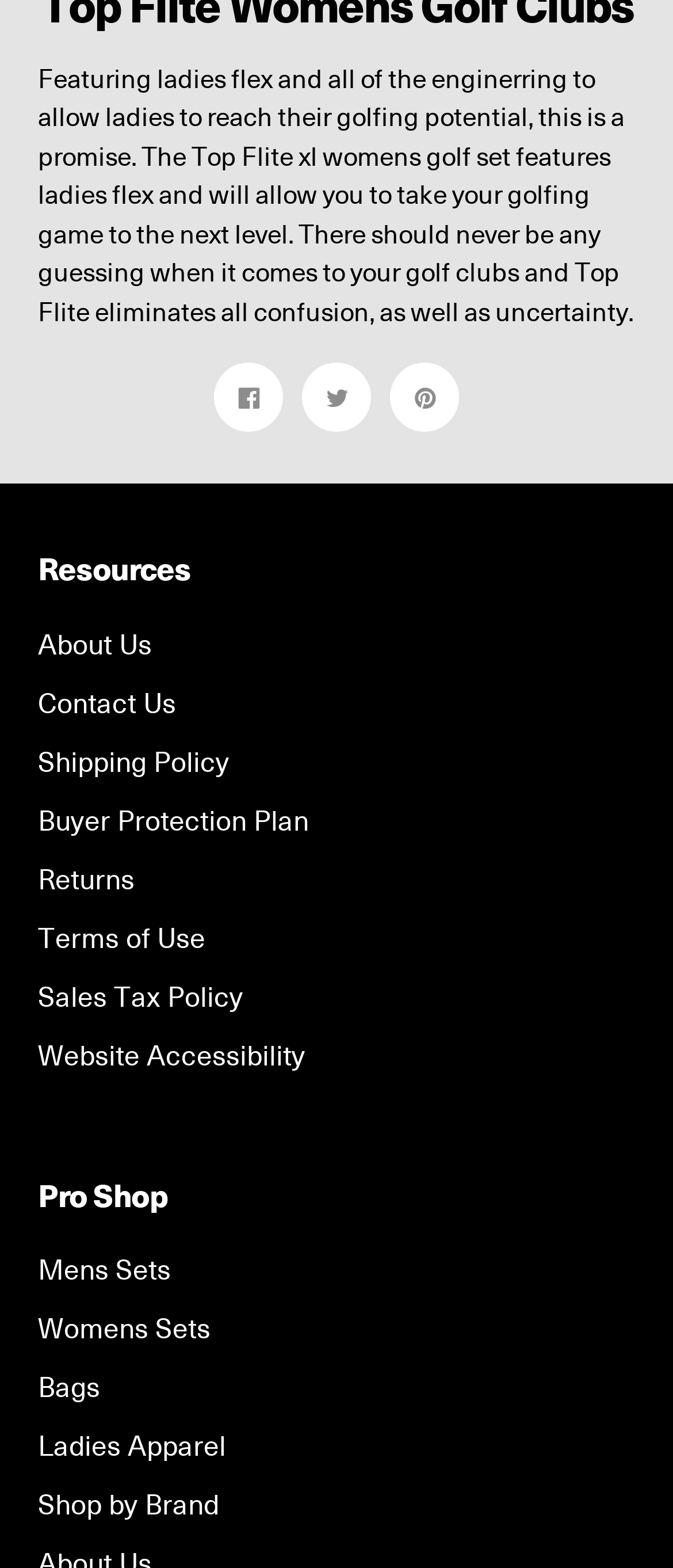Locate the bounding box coordinates of the element that needs to be clicked to carry out the instruction: "Share on Facebook". The coordinates should be given as four float numbers ranging from 0 to 1, i.e., [left, top, right, bottom].

[0.318, 0.232, 0.421, 0.276]